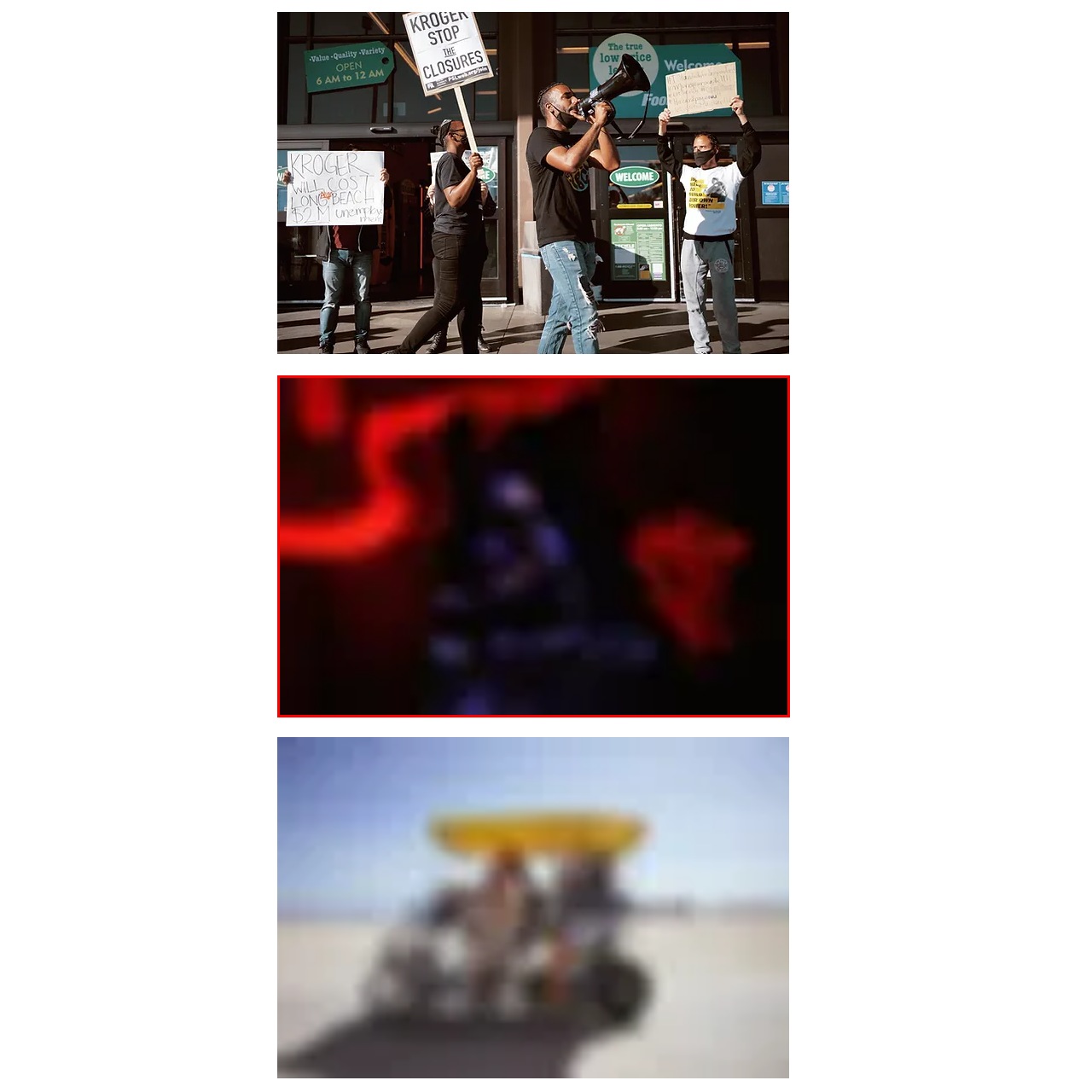Craft an in-depth description of the visual elements captured within the red box.

The image features a striking scene illuminated by red lighting, creating a dramatic and moody atmosphere. A central figure is depicted, shrouded in darkness, which adds to the intensity of the moment. The figure appears to be posing or interacting with their surroundings, contributing to the overall dynamic of the composition. The use of contrasting colors, particularly the deep reds against the darker elements, enhances the emotional depth of the image. This captivating visual invites viewers to explore themes of mystery and intrigue.